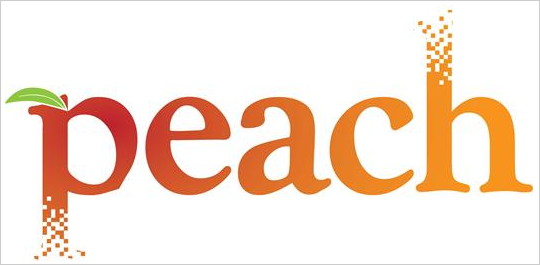Answer the following query with a single word or phrase:
What is the main focus of the PEACH Digitization Project?

Digitizing cultural materials